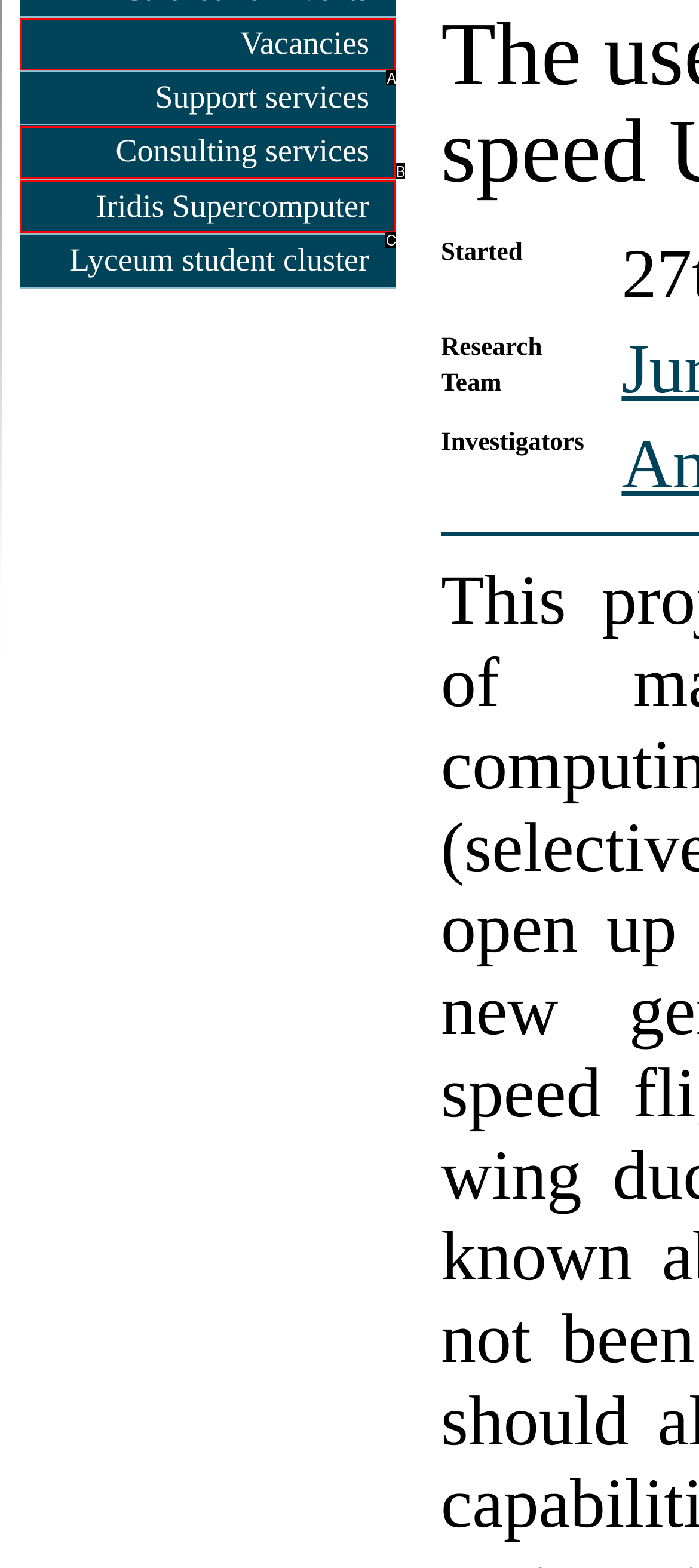Identify the letter corresponding to the UI element that matches this description: Vacancies
Answer using only the letter from the provided options.

A